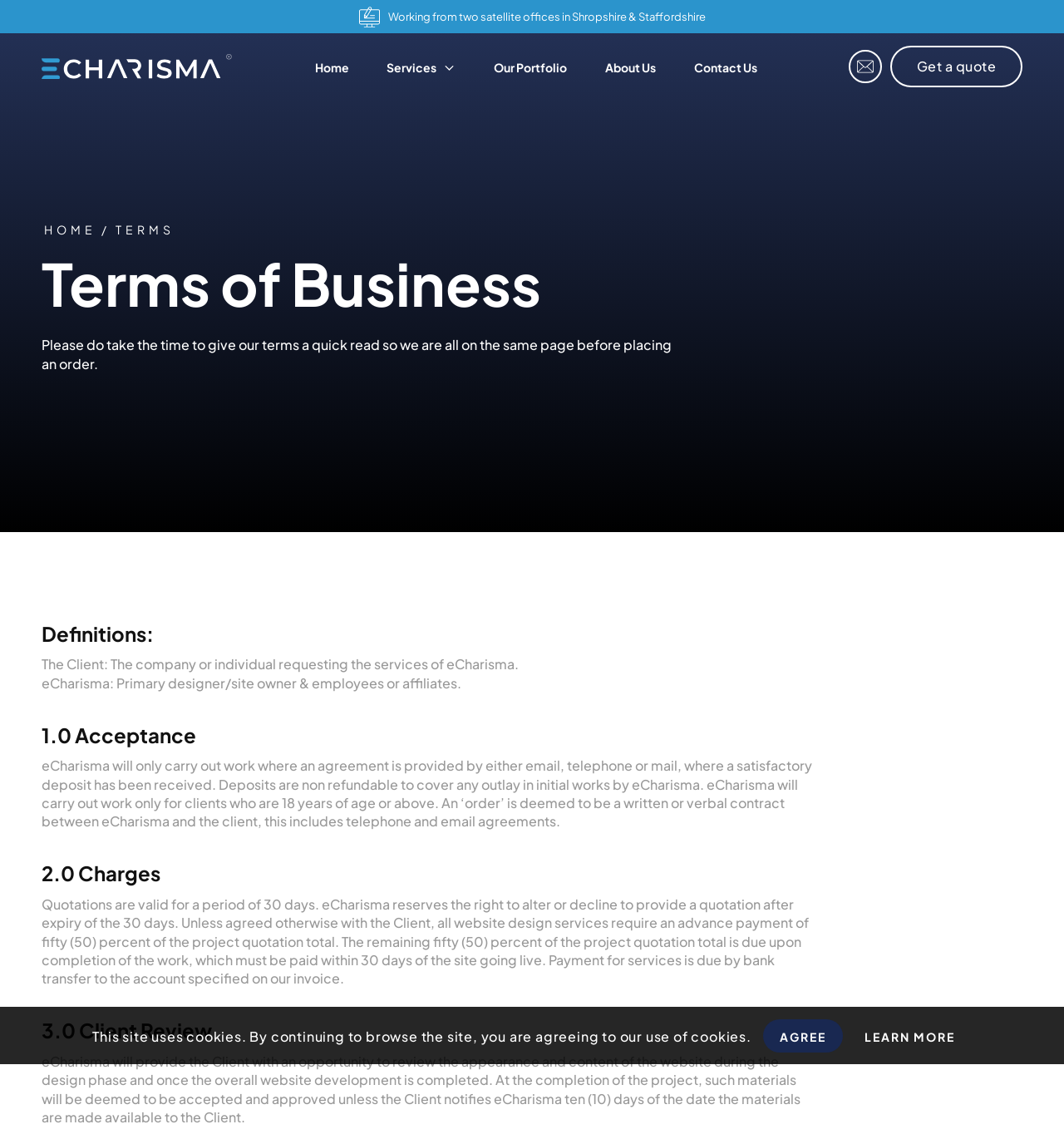Please reply to the following question with a single word or a short phrase:
What percentage of the project quotation is due upon completion of the work?

50 percent